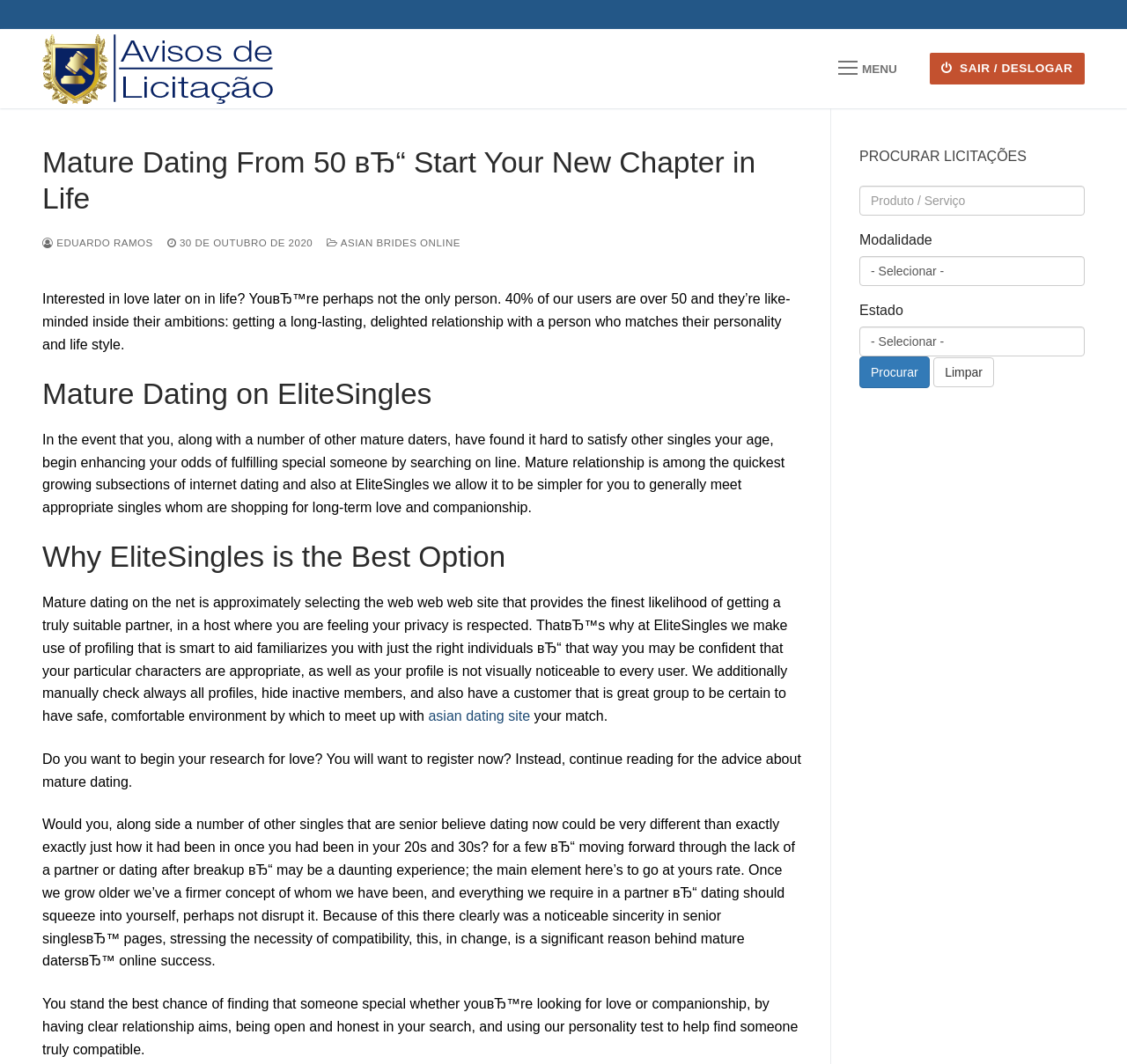Can you specify the bounding box coordinates for the region that should be clicked to fulfill this instruction: "Click the Procurar button".

[0.762, 0.335, 0.825, 0.365]